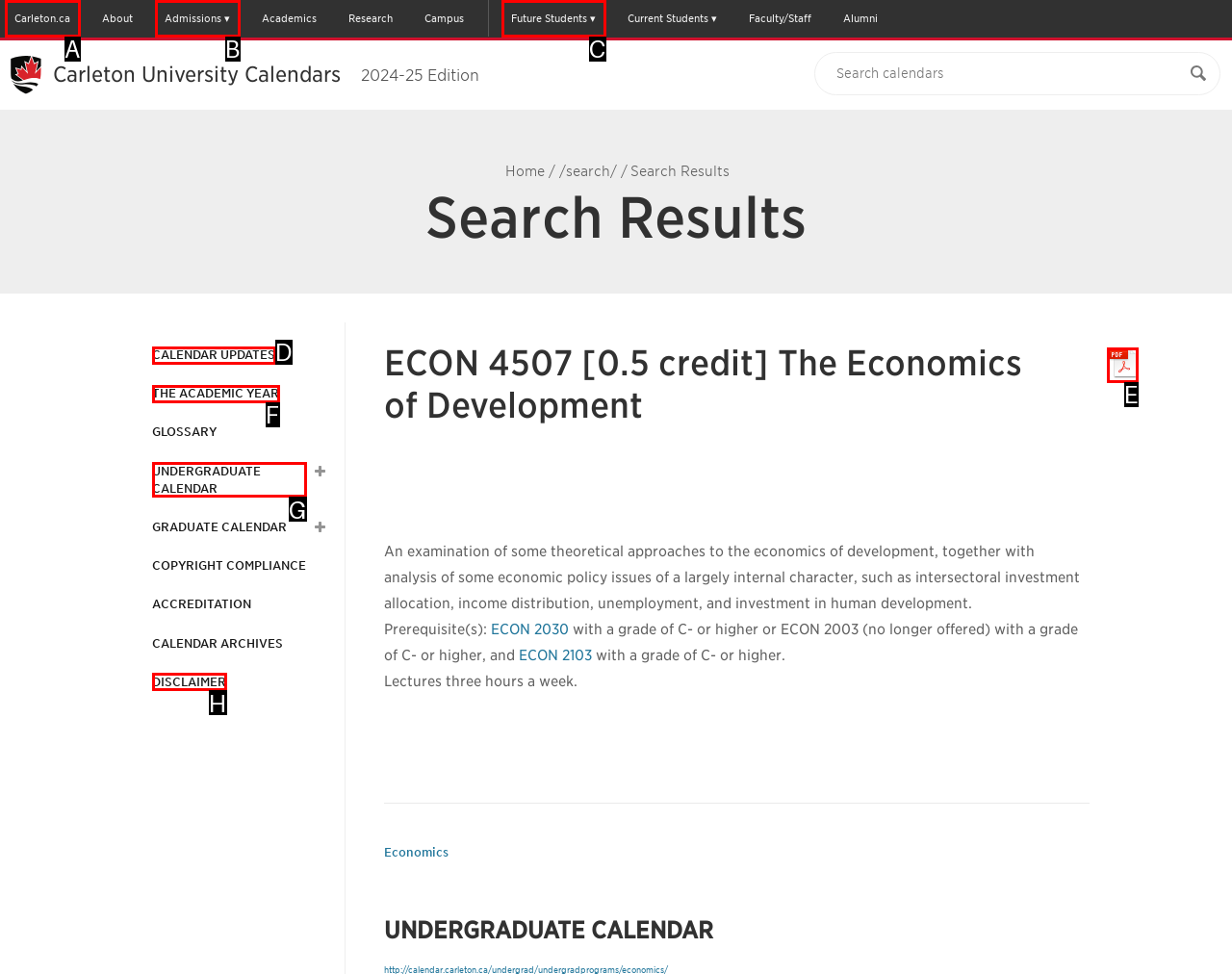Please indicate which option's letter corresponds to the task: Go to Carleton.ca by examining the highlighted elements in the screenshot.

A